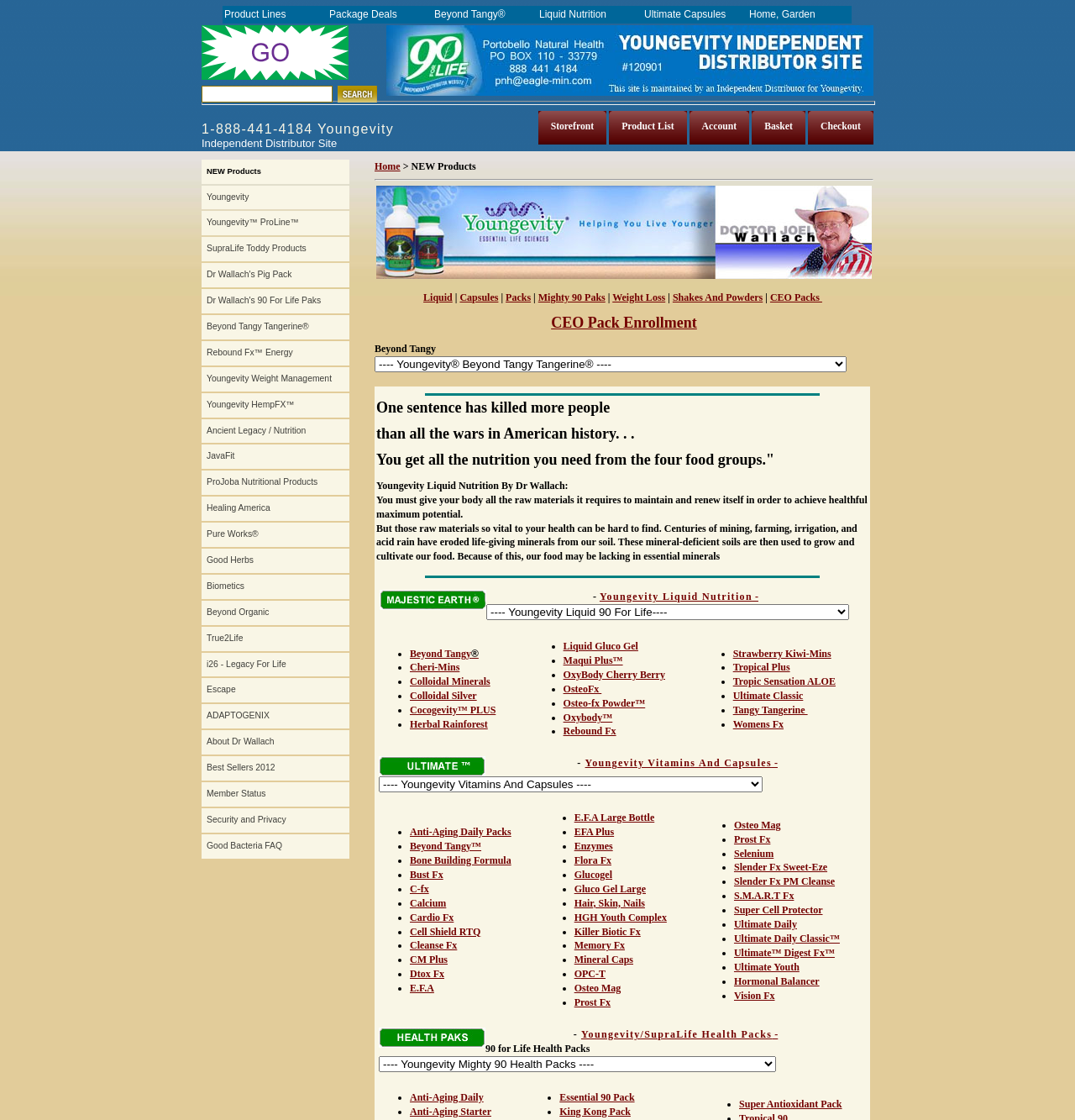Determine the bounding box coordinates of the section to be clicked to follow the instruction: "read about general checkup". The coordinates should be given as four float numbers between 0 and 1, formatted as [left, top, right, bottom].

None